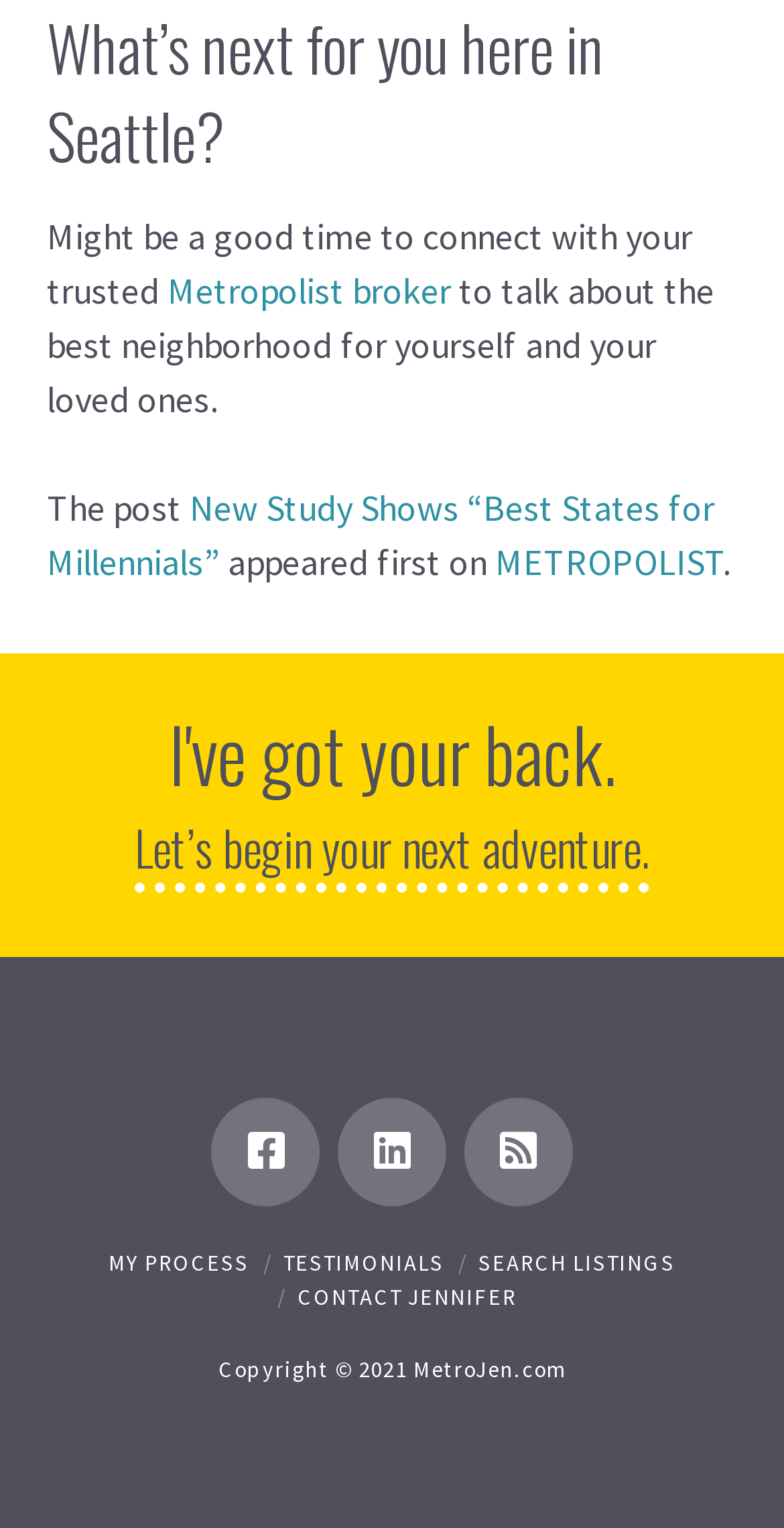Please pinpoint the bounding box coordinates for the region I should click to adhere to this instruction: "Click on 'Metropolist broker'".

[0.214, 0.175, 0.575, 0.206]